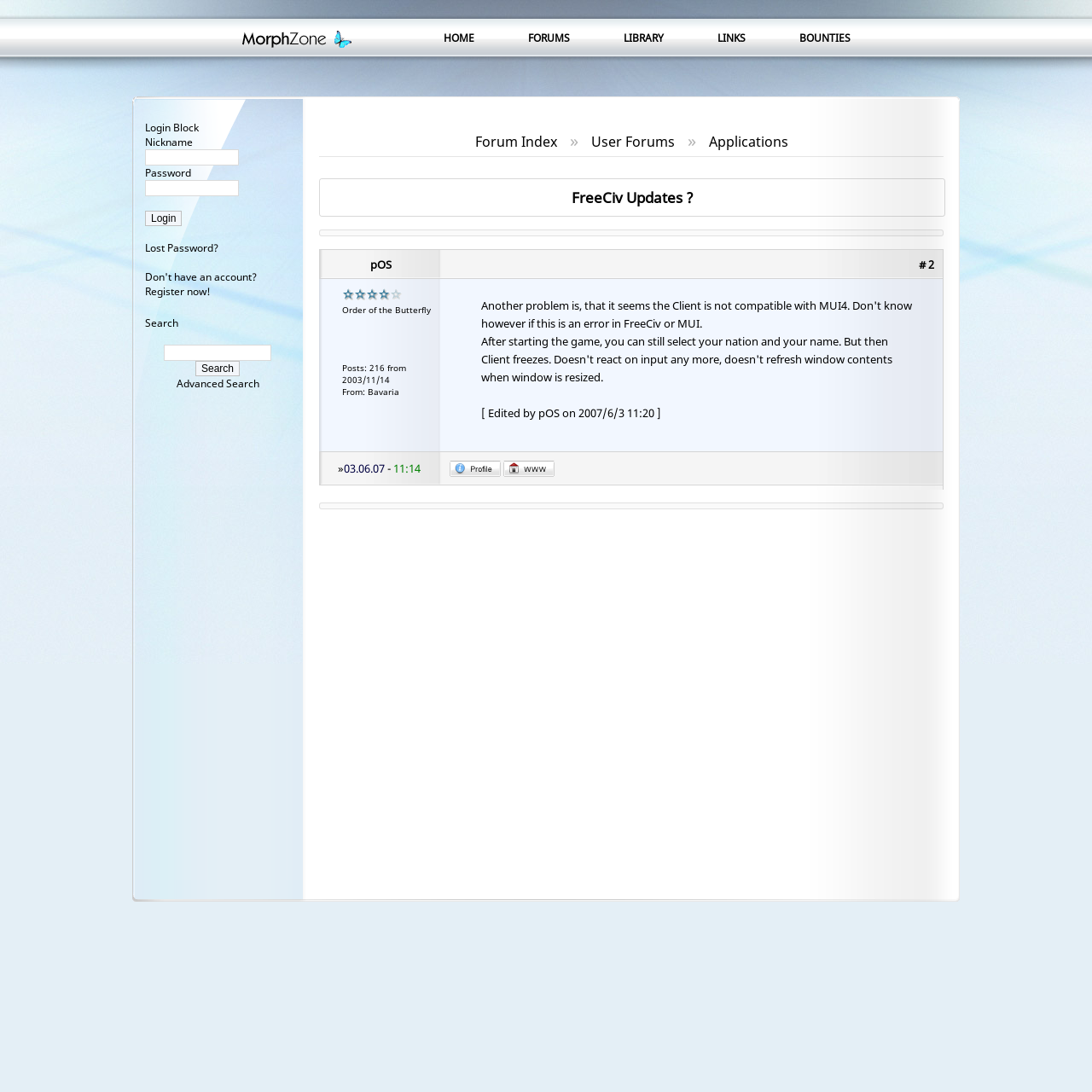Please determine the bounding box coordinates of the element's region to click in order to carry out the following instruction: "Go to the Forum Index". The coordinates should be four float numbers between 0 and 1, i.e., [left, top, right, bottom].

[0.435, 0.121, 0.51, 0.138]